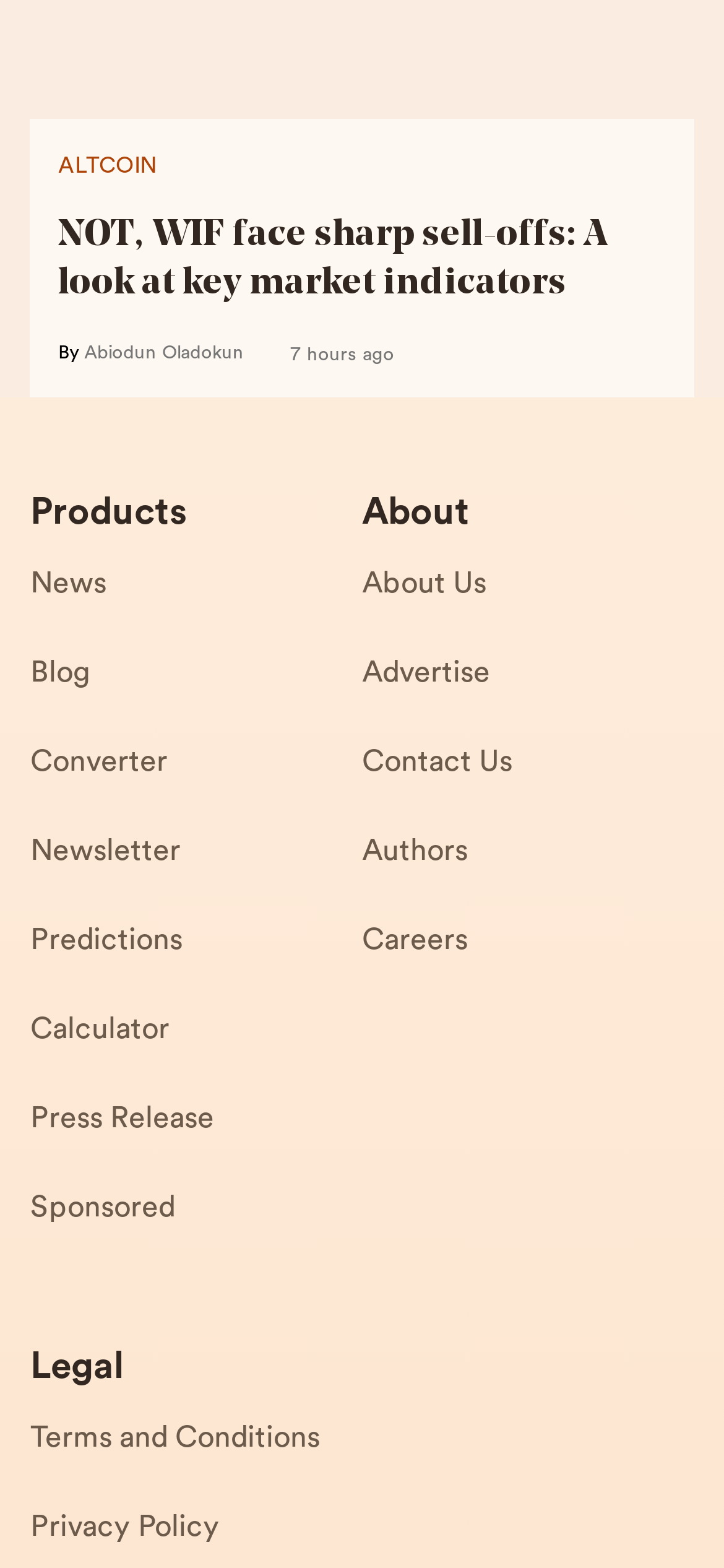Respond to the following question with a brief word or phrase:
Who is the author of the article?

Abiodun Oladokun